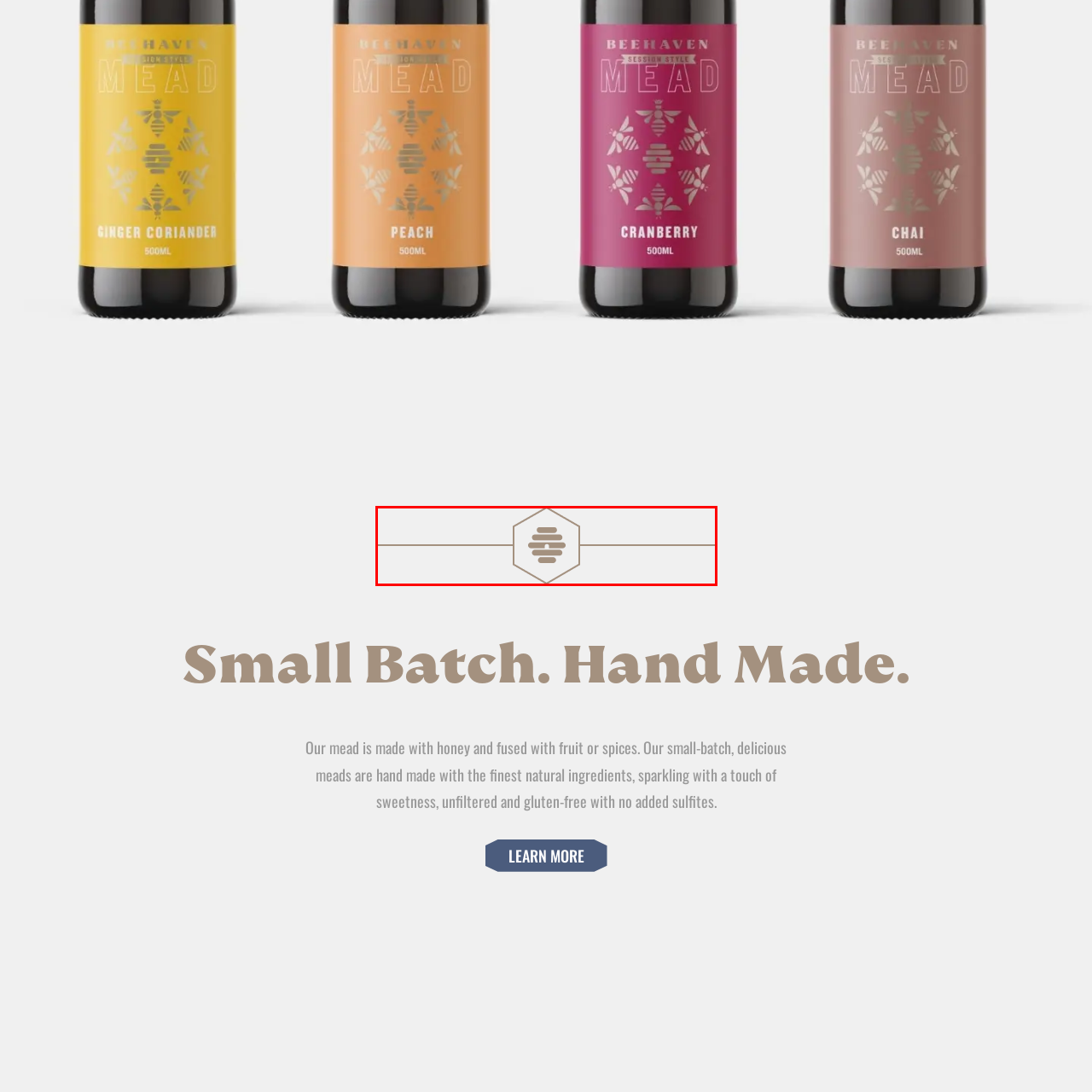Consider the image within the red frame and reply with a brief answer: What colors are predominantly used in the design?

Beige and soft brown